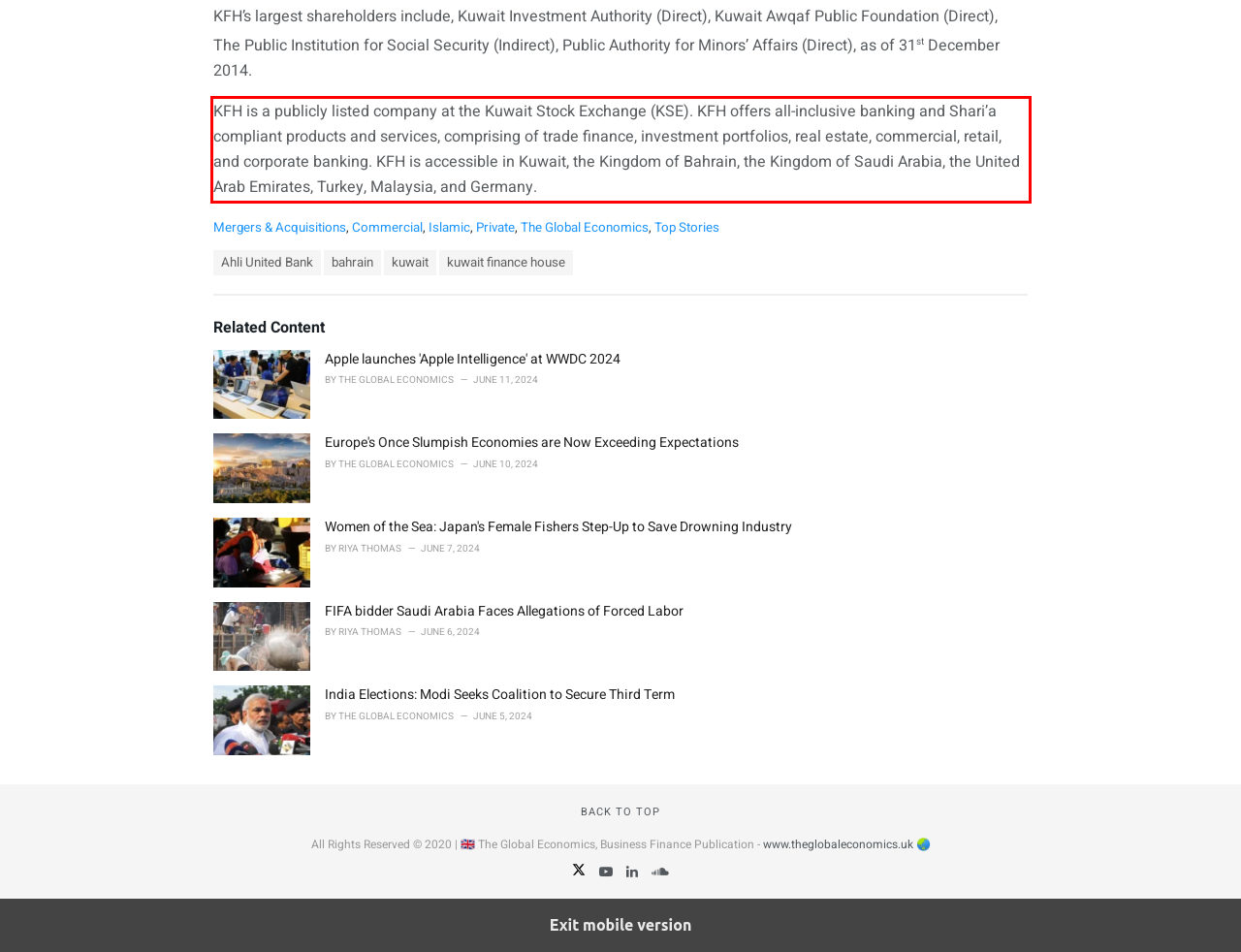You are provided with a screenshot of a webpage featuring a red rectangle bounding box. Extract the text content within this red bounding box using OCR.

KFH is a publicly listed company at the Kuwait Stock Exchange (KSE). KFH offers all-inclusive banking and Shari’a compliant products and services, comprising of trade finance, investment portfolios, real estate, commercial, retail, and corporate banking. KFH is accessible in Kuwait, the Kingdom of Bahrain, the Kingdom of Saudi Arabia, the United Arab Emirates, Turkey, Malaysia, and Germany.